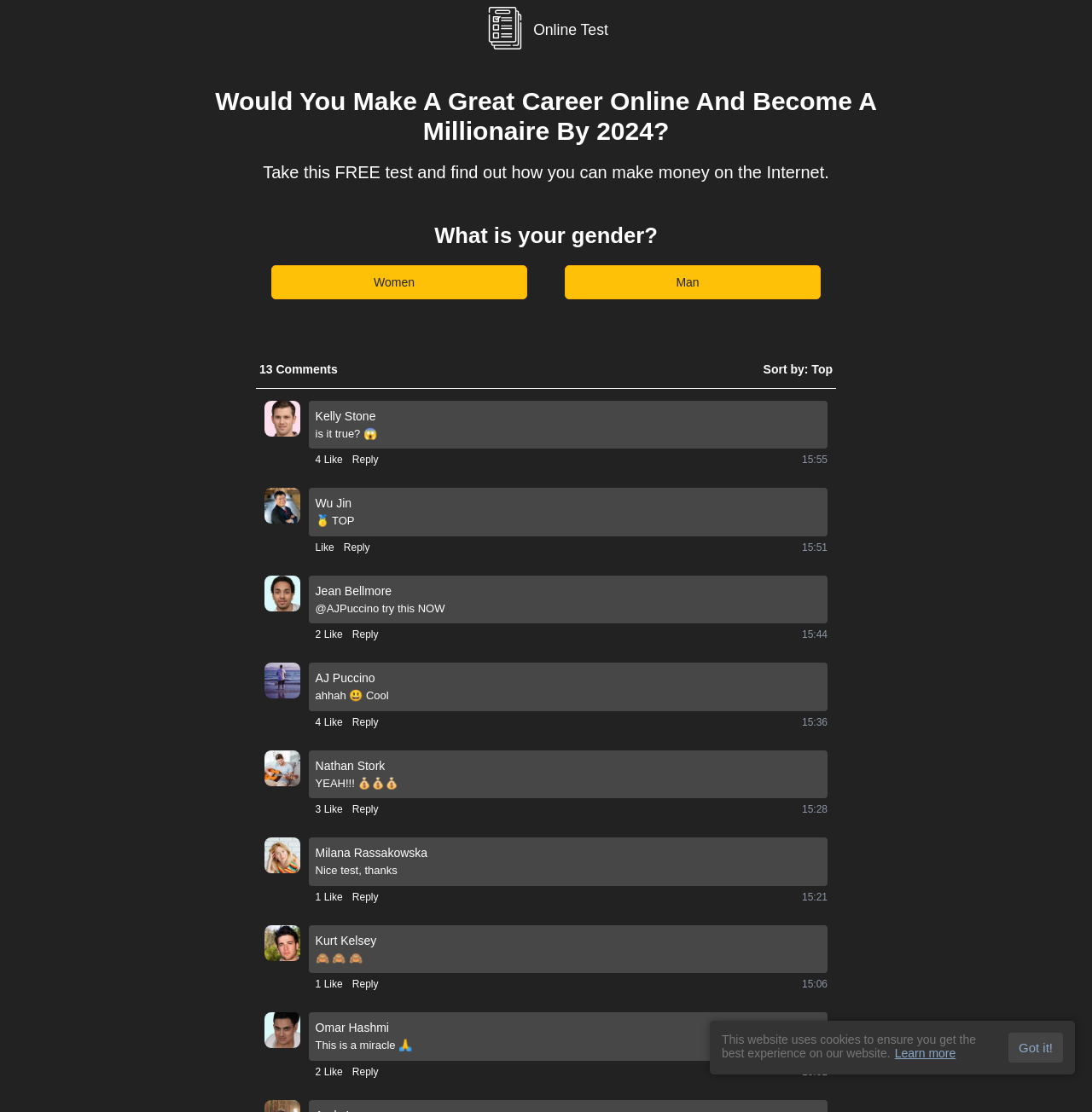Examine the image and give a thorough answer to the following question:
How many comments are there under the first post?

The number of comments under the first post is 13, as indicated by the StaticText element with the text '13' and the subsequent comments and replies.